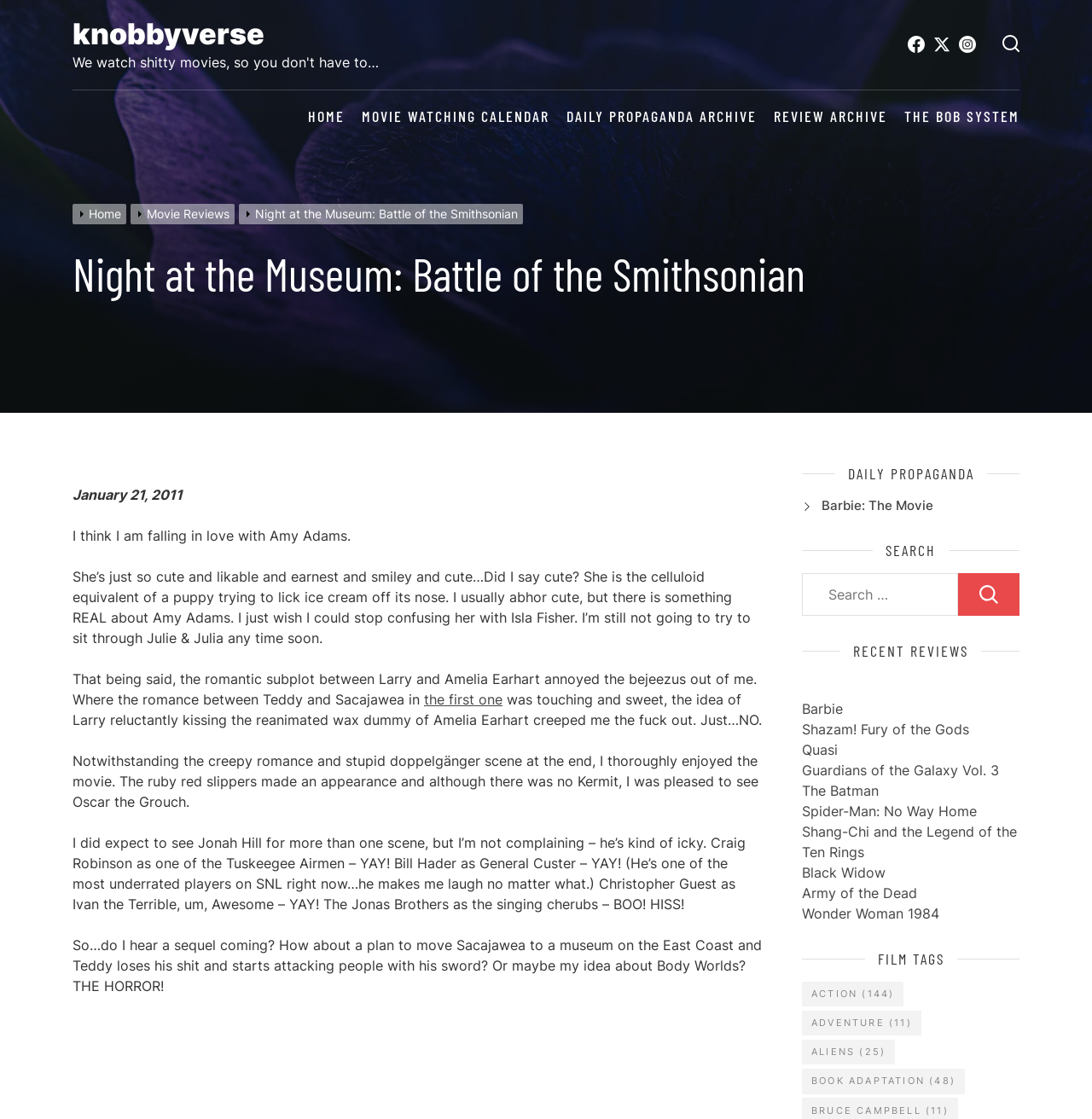Using the provided description: "Shazam! Fury of the Gods", find the bounding box coordinates of the corresponding UI element. The output should be four float numbers between 0 and 1, in the format [left, top, right, bottom].

[0.734, 0.644, 0.888, 0.659]